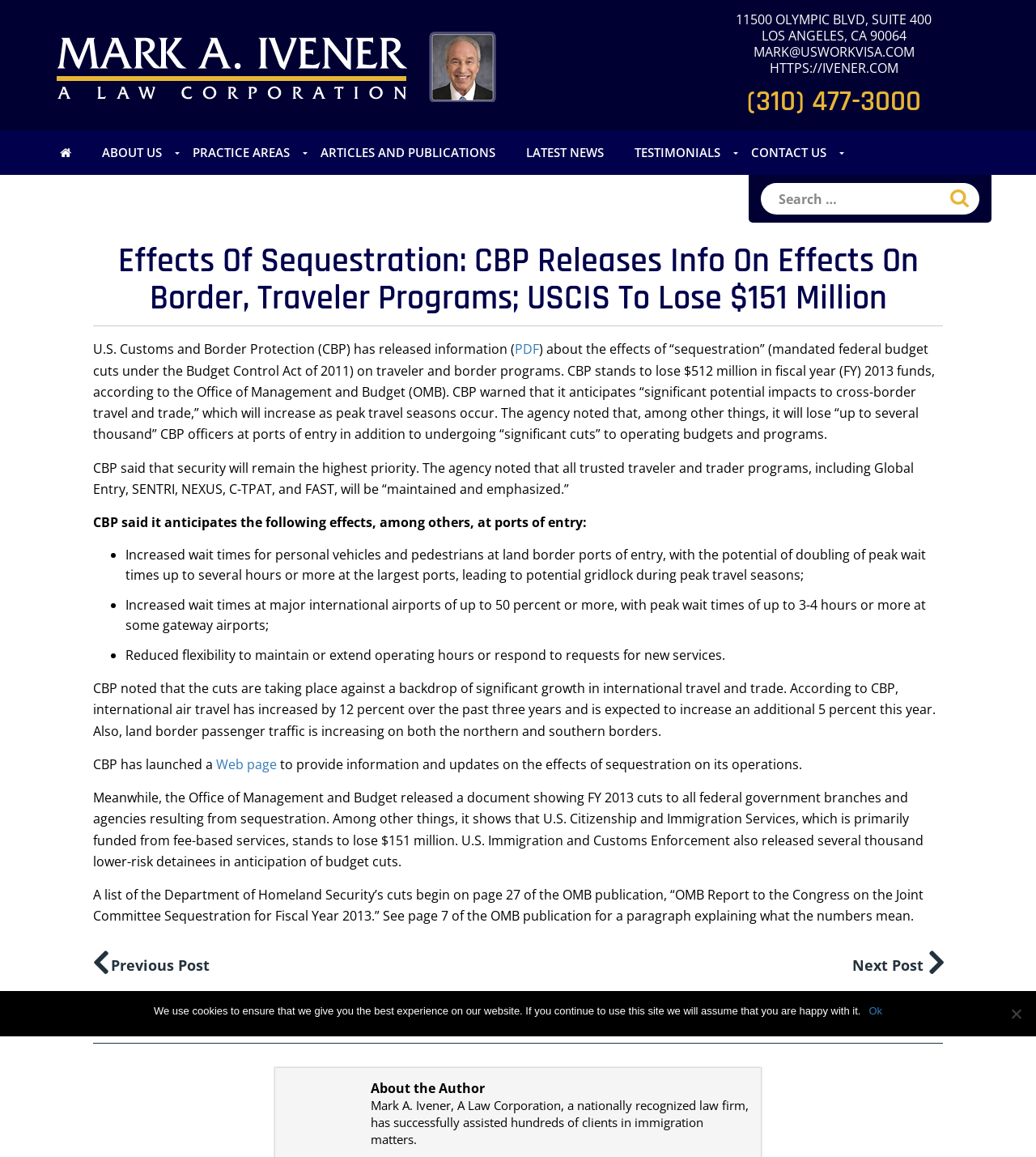What is the purpose of the webpage launched by CBP?
Please respond to the question with a detailed and thorough explanation.

I found this information by reading the article on the webpage, which mentions that 'CBP has launched a Web page to provide information and updates on the effects of sequestration on its operations.'